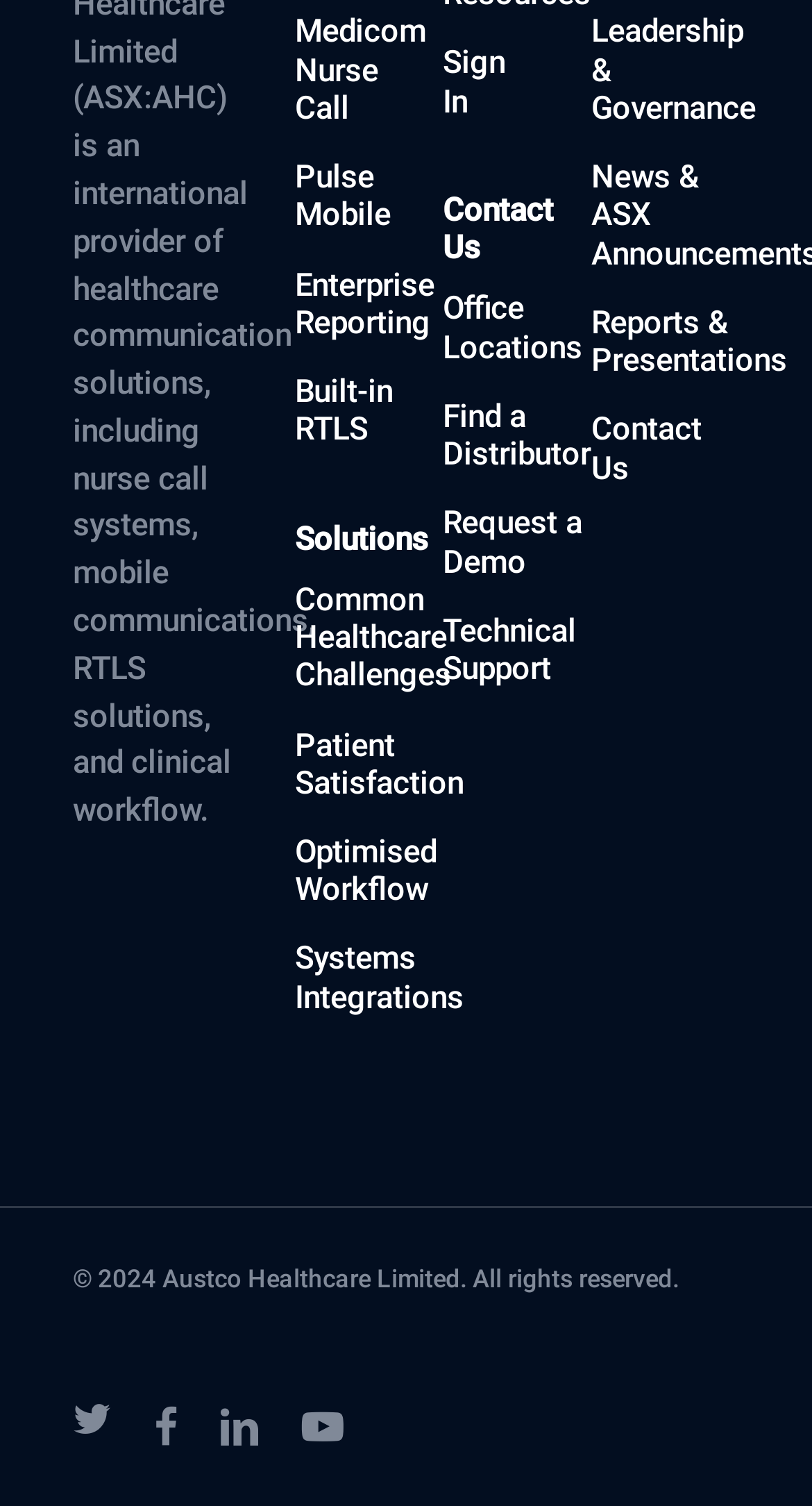How many social media links are present at the bottom of the webpage?
Give a detailed and exhaustive answer to the question.

I counted the number of links at the bottom of the webpage with icons, which are typically used for social media. There are four links: twitter, facebook, linkedin, and youtube.